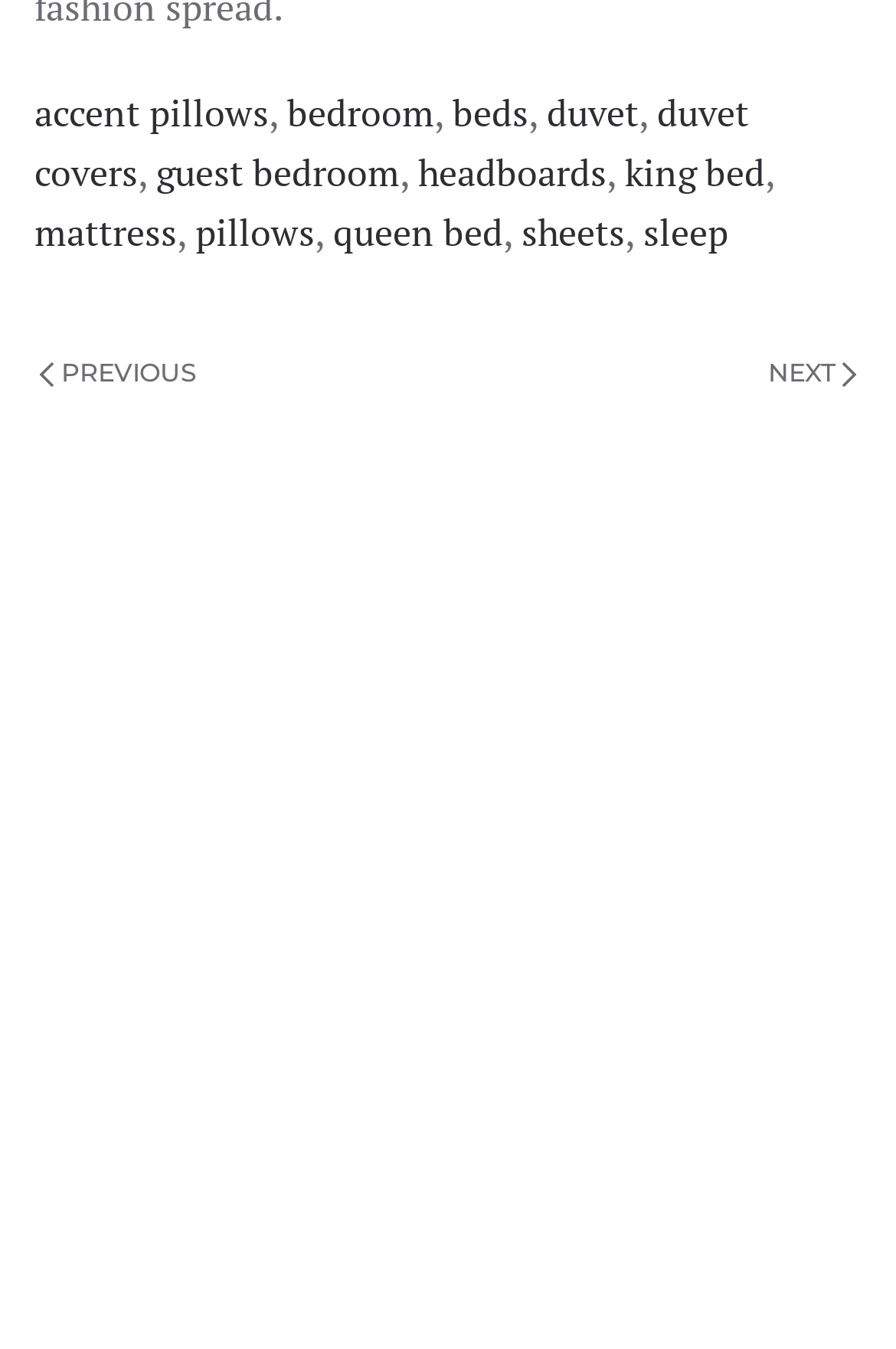Find and provide the bounding box coordinates for the UI element described with: "Previous".

[0.038, 0.263, 0.225, 0.295]